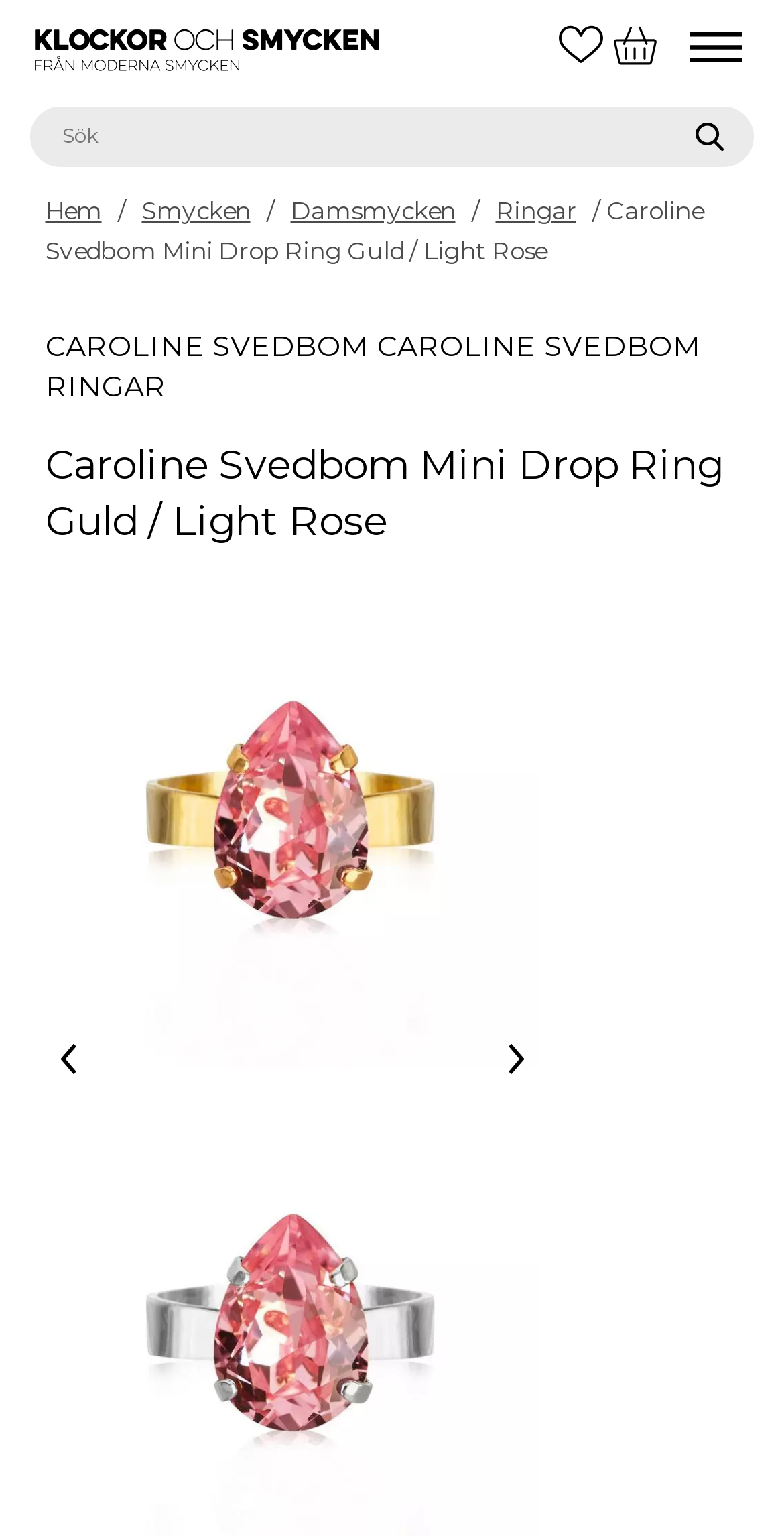Could you locate the bounding box coordinates for the section that should be clicked to accomplish this task: "View ring details".

[0.058, 0.522, 0.686, 0.545]